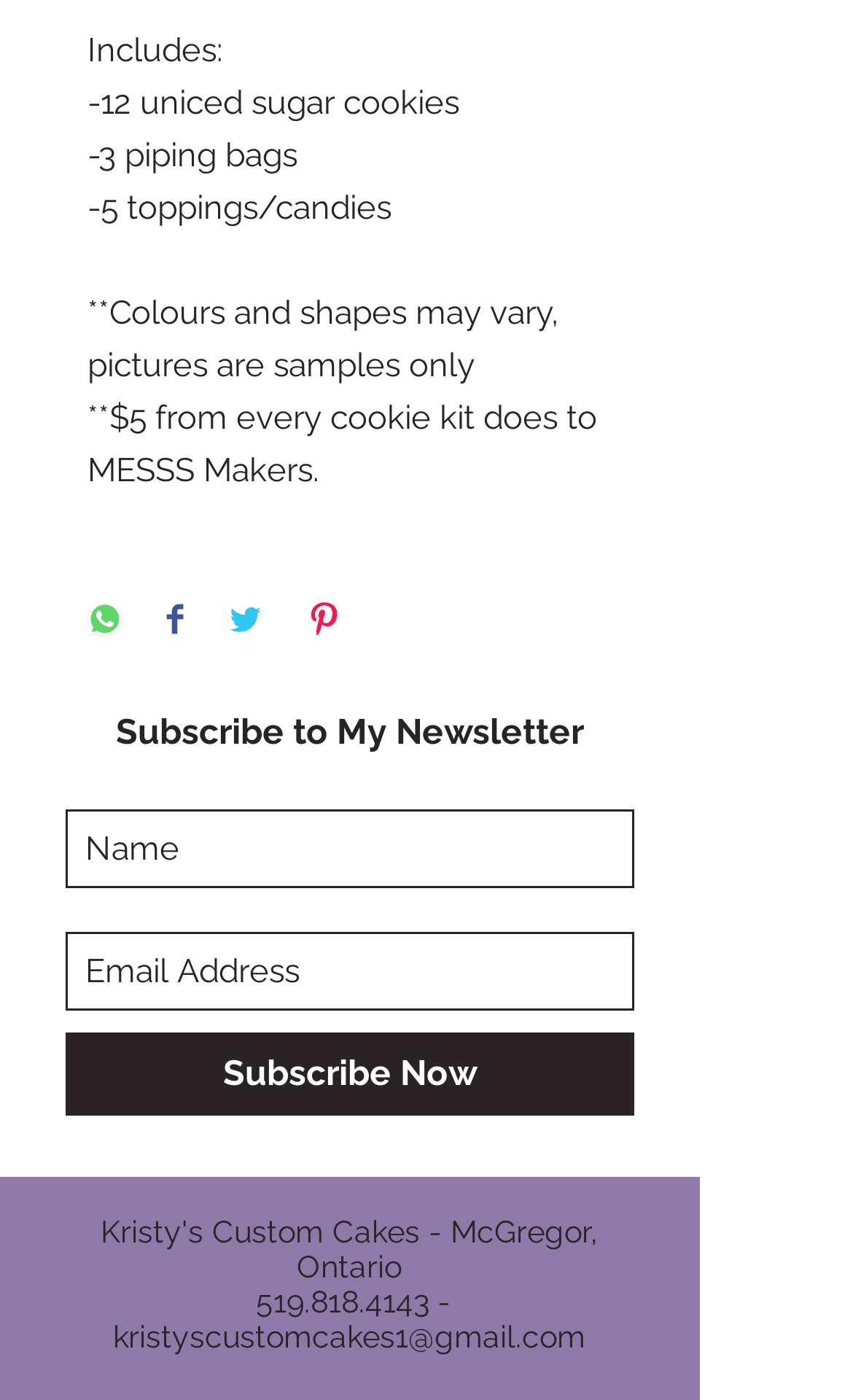Find the bounding box coordinates of the element I should click to carry out the following instruction: "Share on WhatsApp".

[0.103, 0.43, 0.144, 0.46]